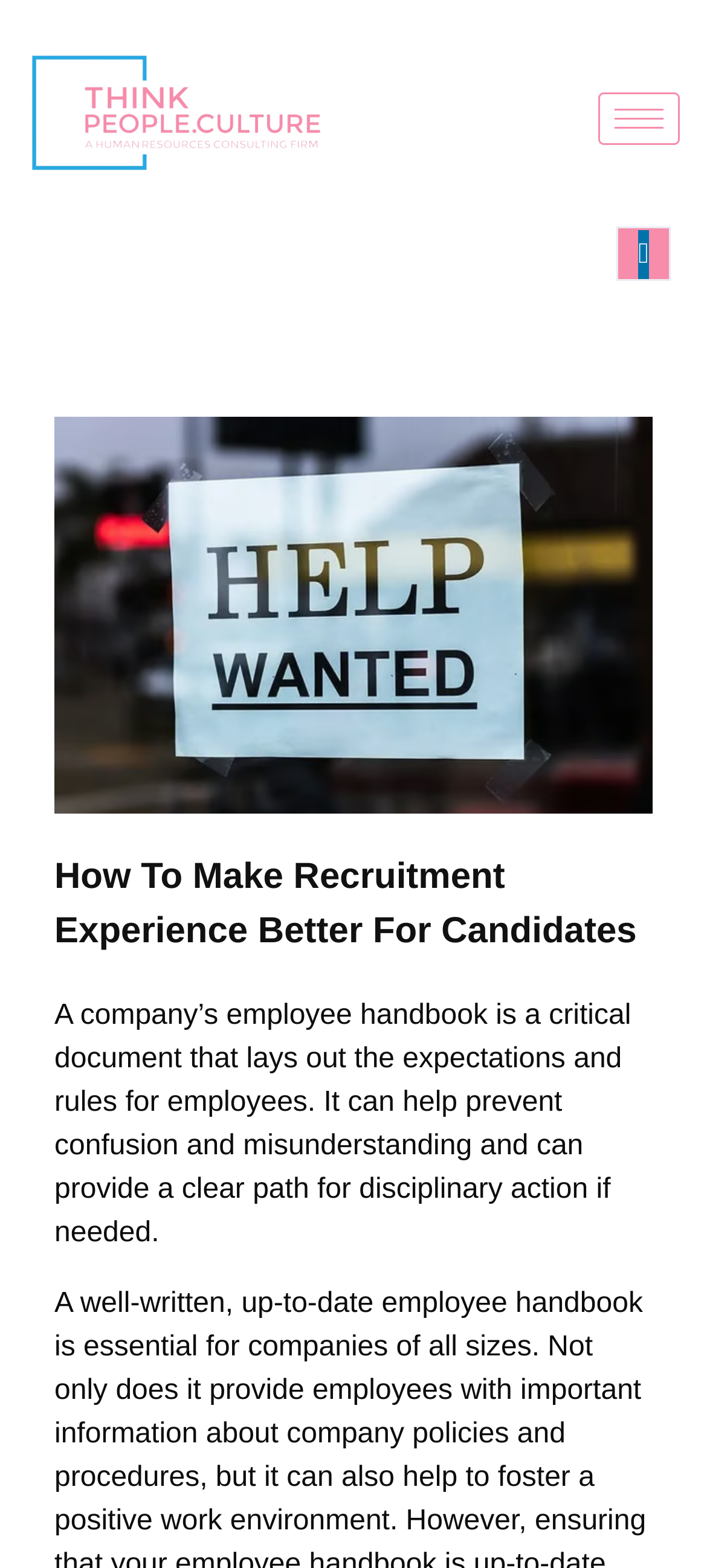Given the description of the UI element: "parent_node: Home aria-label="hamburger-icon"", predict the bounding box coordinates in the form of [left, top, right, bottom], with each value being a float between 0 and 1.

[0.846, 0.058, 0.962, 0.092]